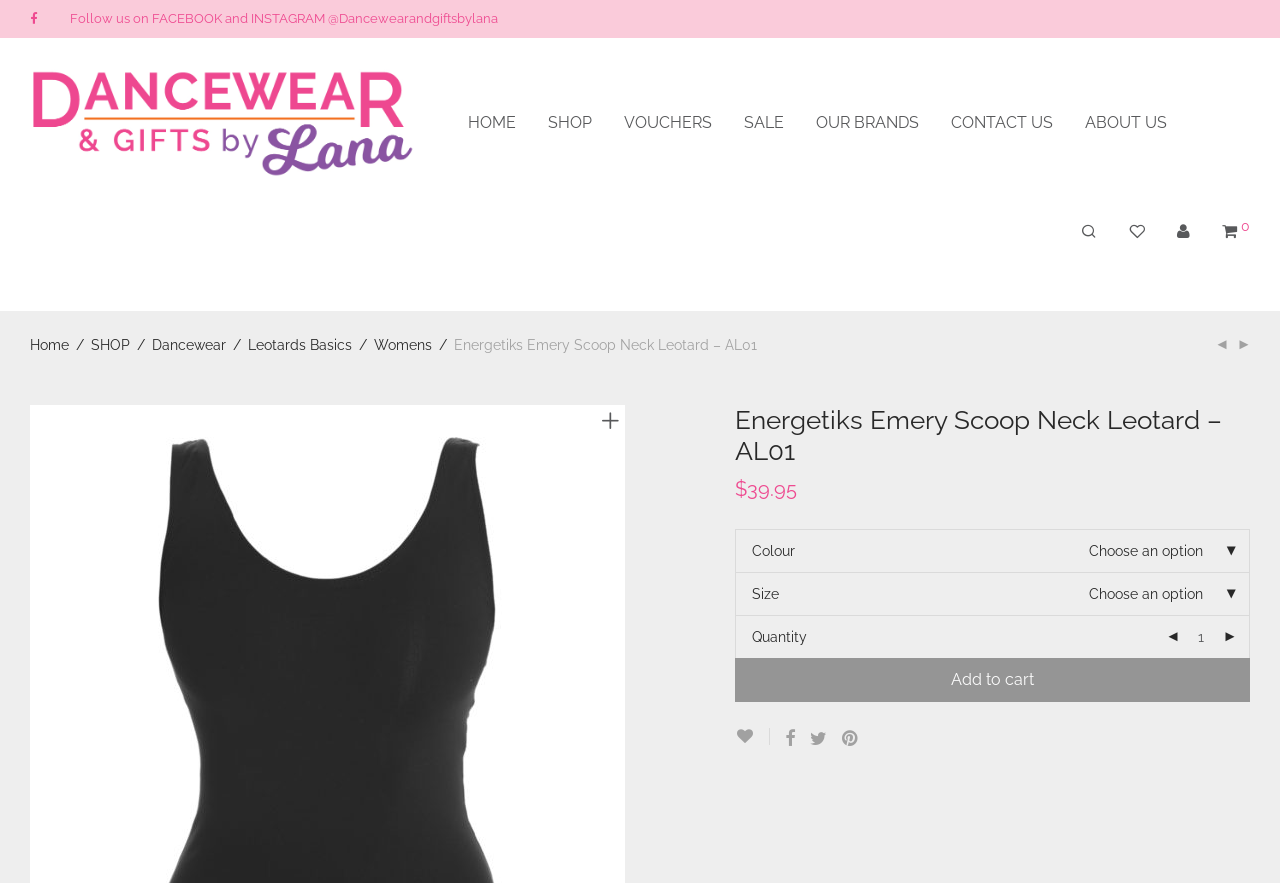Locate the bounding box coordinates of the element you need to click to accomplish the task described by this instruction: "Add to cart".

[0.574, 0.746, 0.977, 0.795]